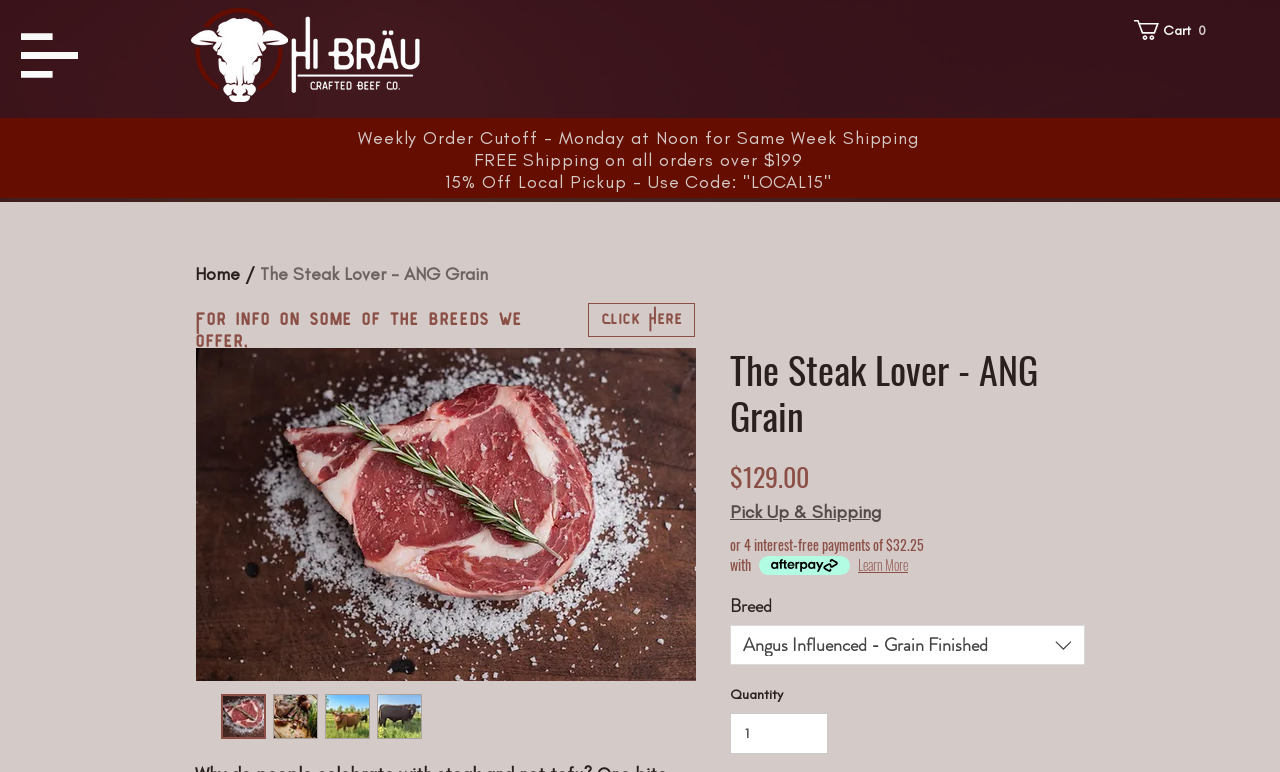Locate the bounding box coordinates of the area to click to fulfill this instruction: "Learn more about payment methods". The bounding box should be presented as four float numbers between 0 and 1, in the order [left, top, right, bottom].

[0.67, 0.719, 0.709, 0.745]